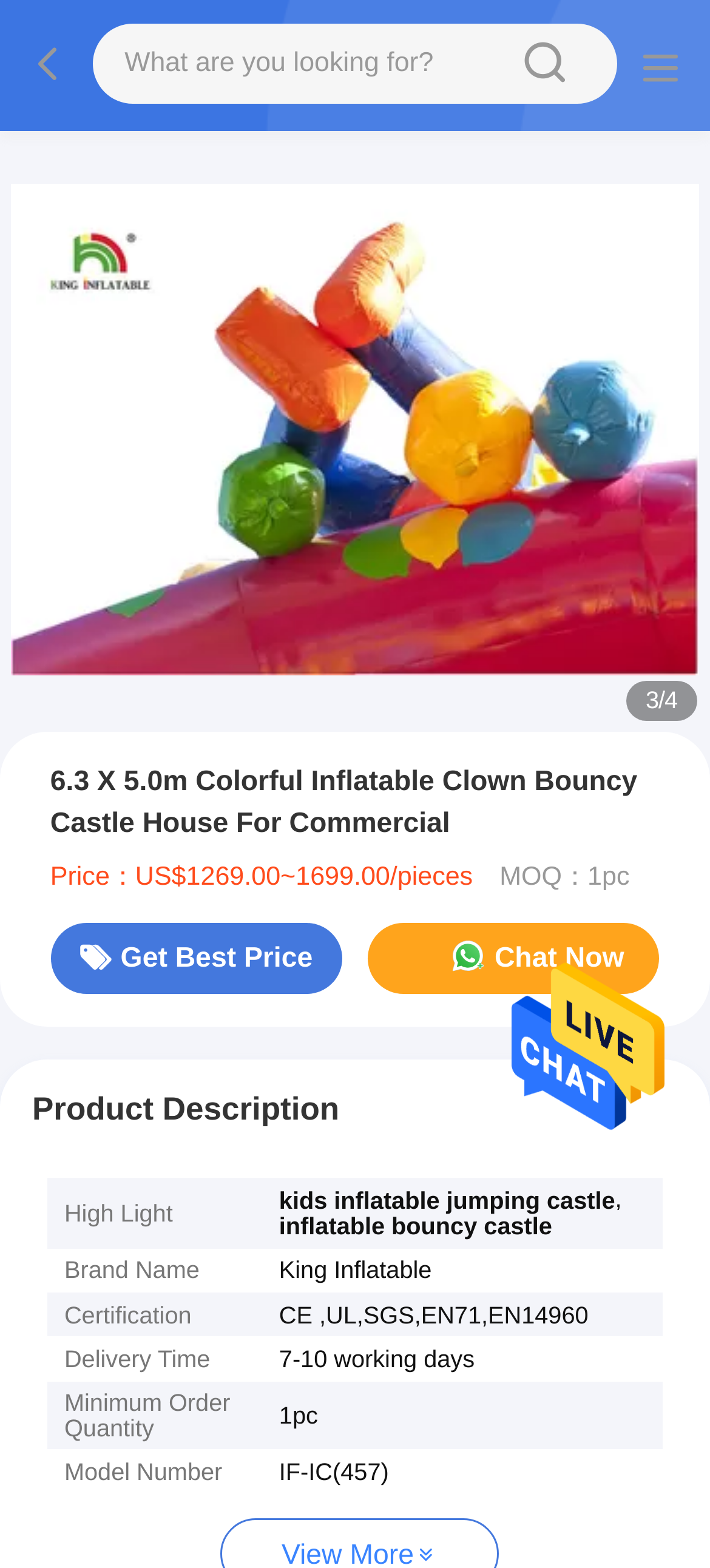What is the certification of the product?
Provide an in-depth and detailed answer to the question.

I found the certification by looking at the LayoutTableCell element with the text 'CE,UL,SGS,EN71,EN14960' which is located in the product description table, in the row with the label 'Certification'.